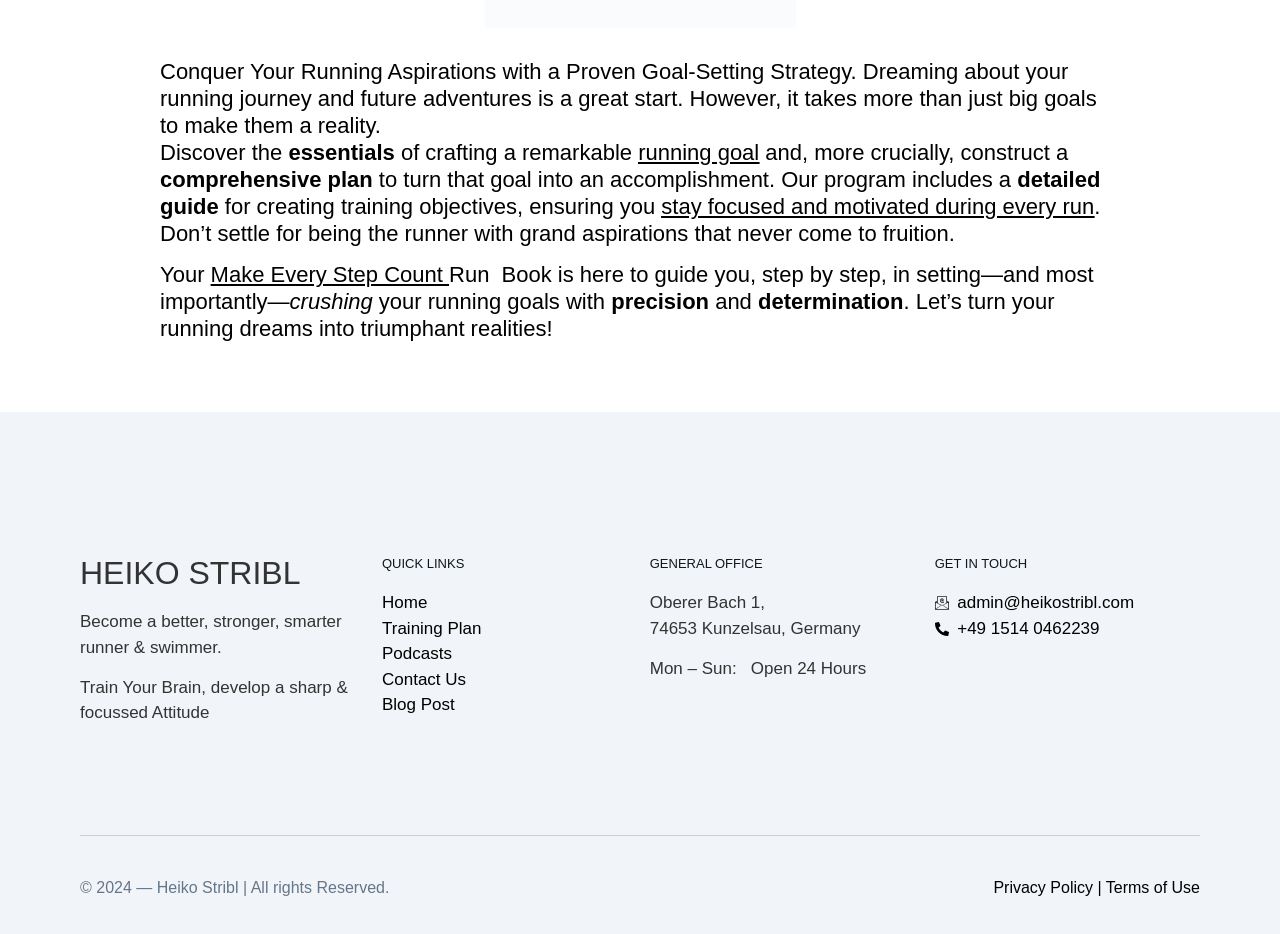What is the contact email address?
Look at the screenshot and respond with a single word or phrase.

admin@heikostribl.com